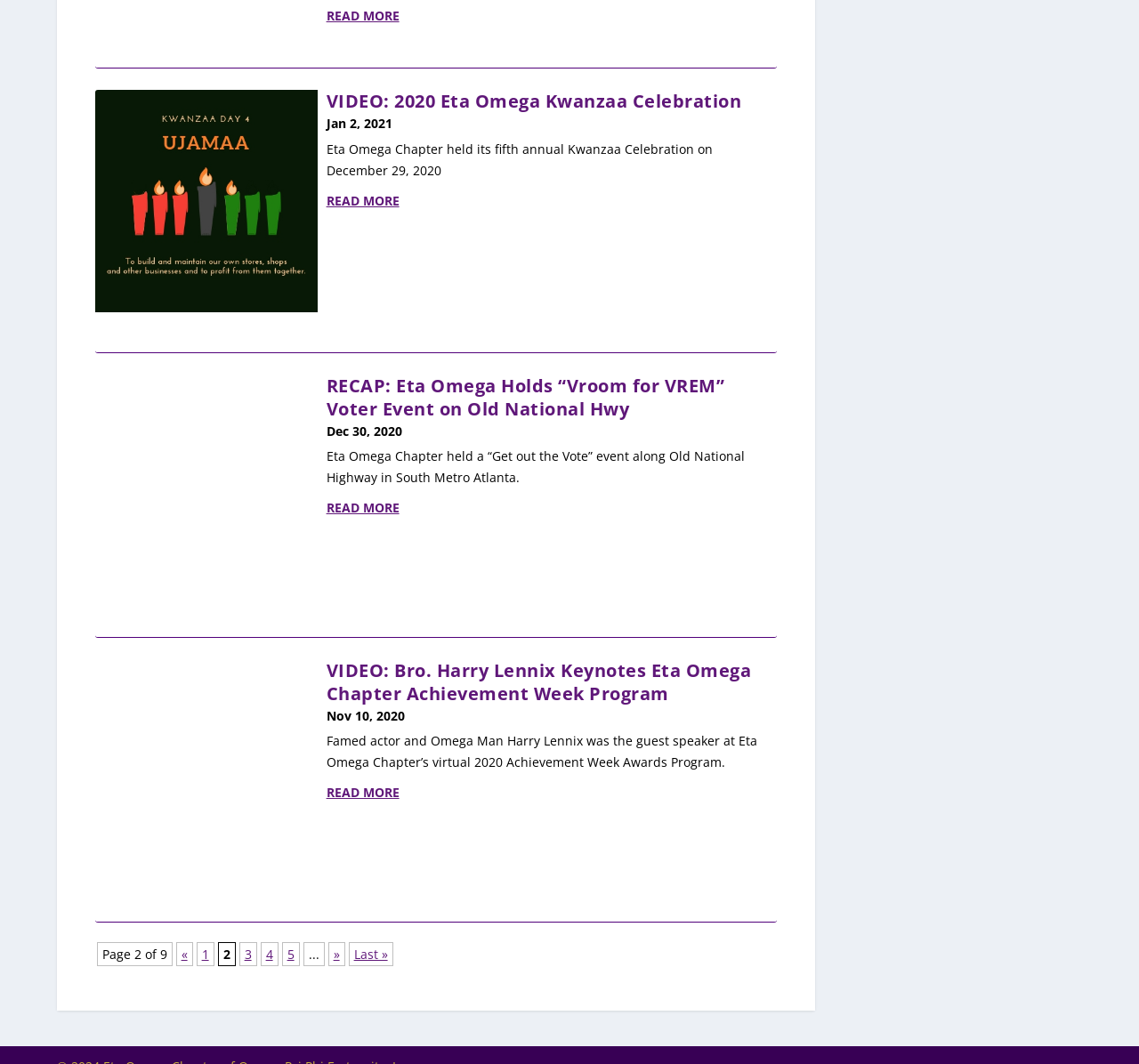What is the title of the first article?
Using the image, respond with a single word or phrase.

VIDEO: 2020 Eta Omega Kwanzaa Celebration